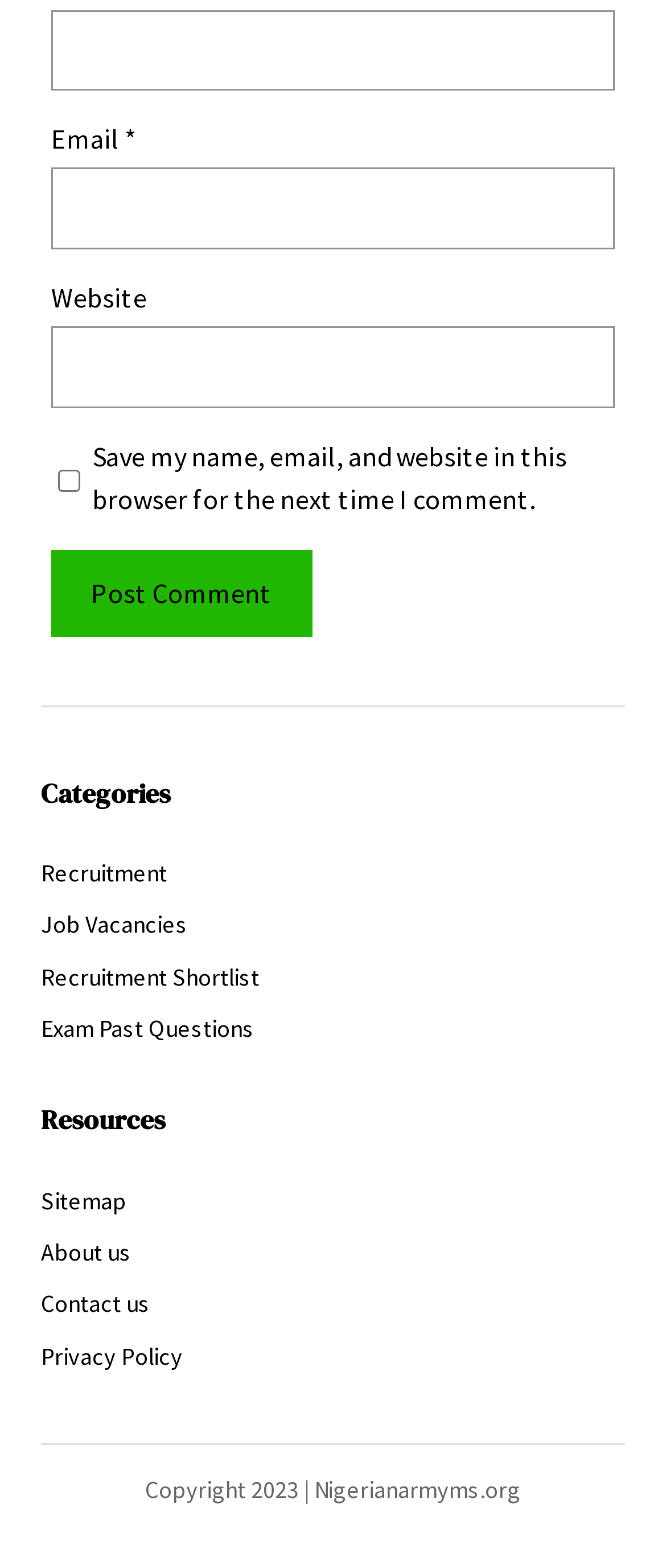Find the bounding box coordinates of the clickable region needed to perform the following instruction: "Input your email". The coordinates should be provided as four float numbers between 0 and 1, i.e., [left, top, right, bottom].

[0.077, 0.107, 0.923, 0.159]